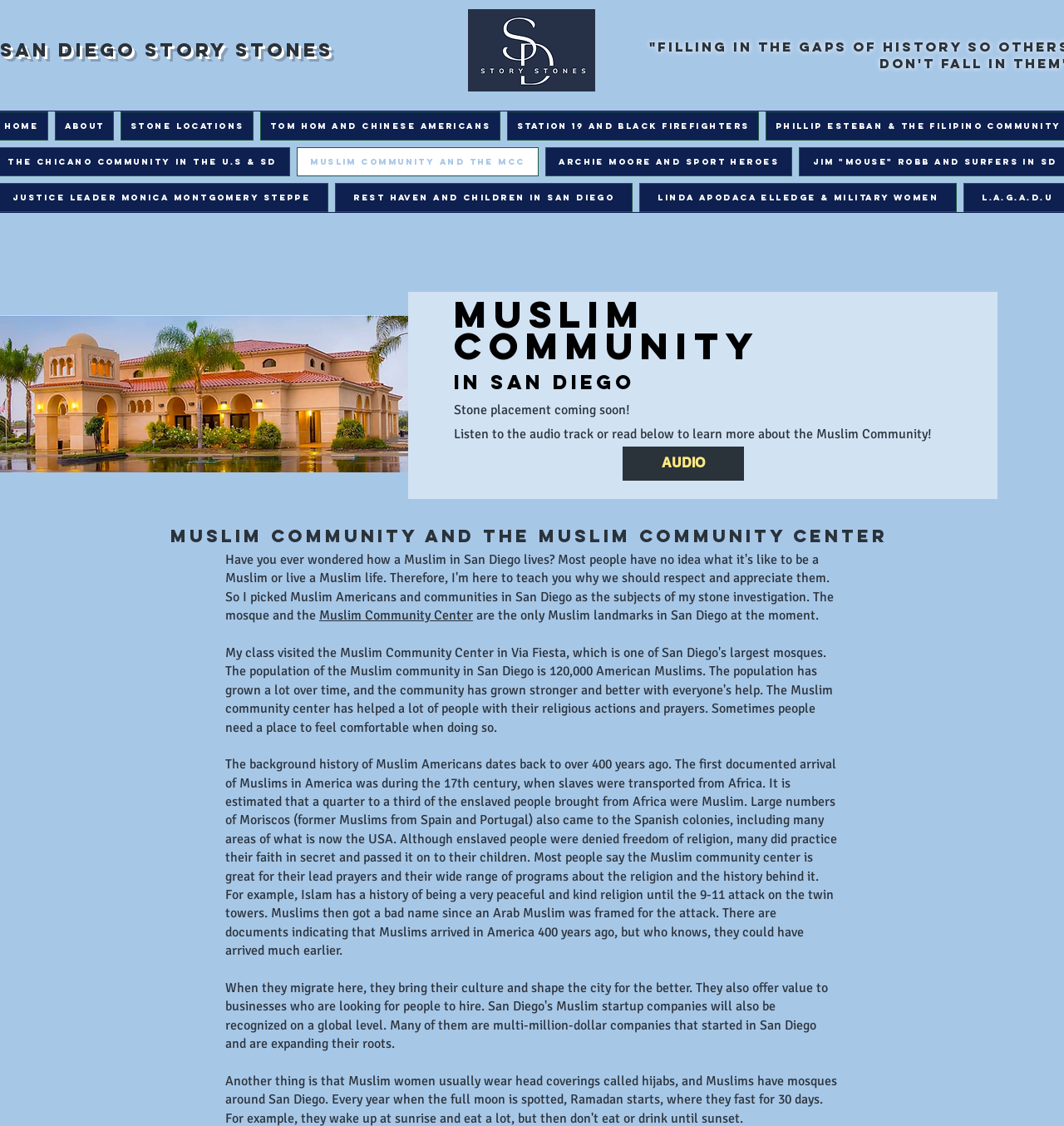Locate the bounding box coordinates of the element I should click to achieve the following instruction: "Listen to the audio track about the Muslim Community".

[0.585, 0.396, 0.699, 0.427]